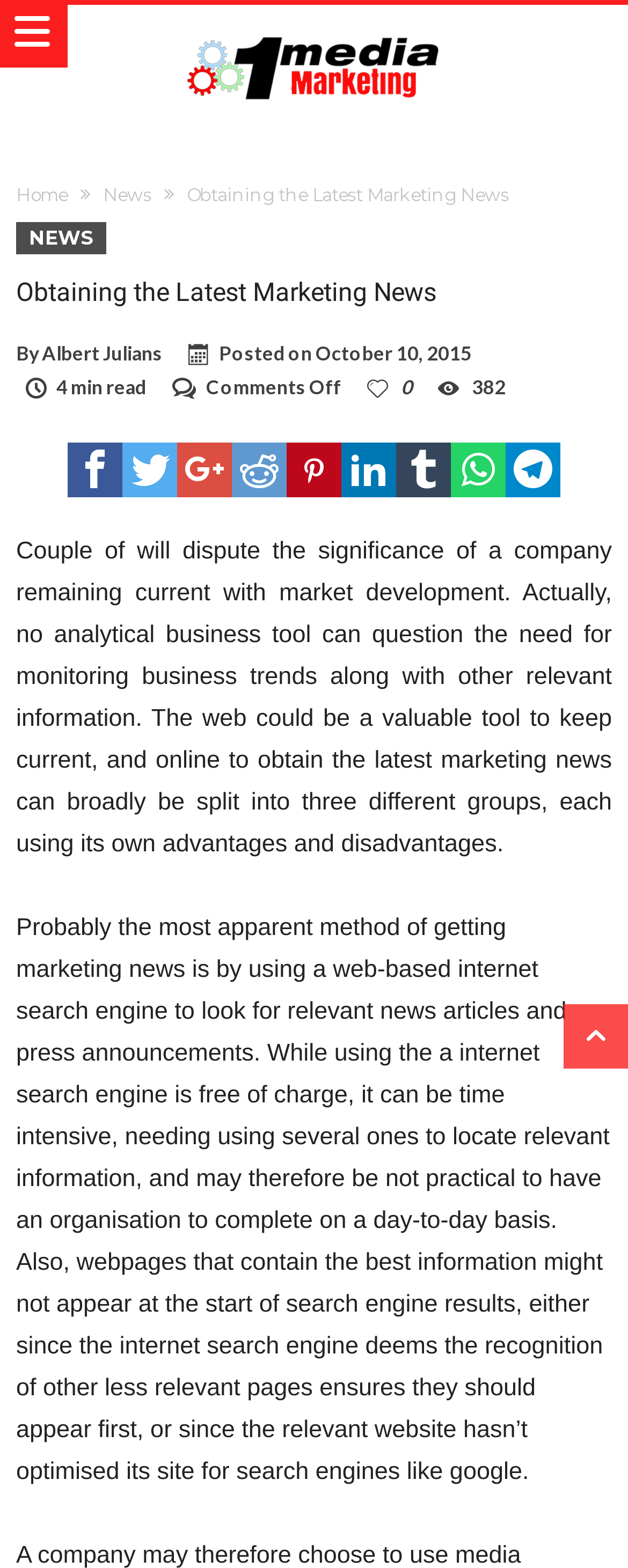Please identify the bounding box coordinates of the element's region that I should click in order to complete the following instruction: "Click on the 'Go Top' button". The bounding box coordinates consist of four float numbers between 0 and 1, i.e., [left, top, right, bottom].

[0.897, 0.64, 1.0, 0.681]